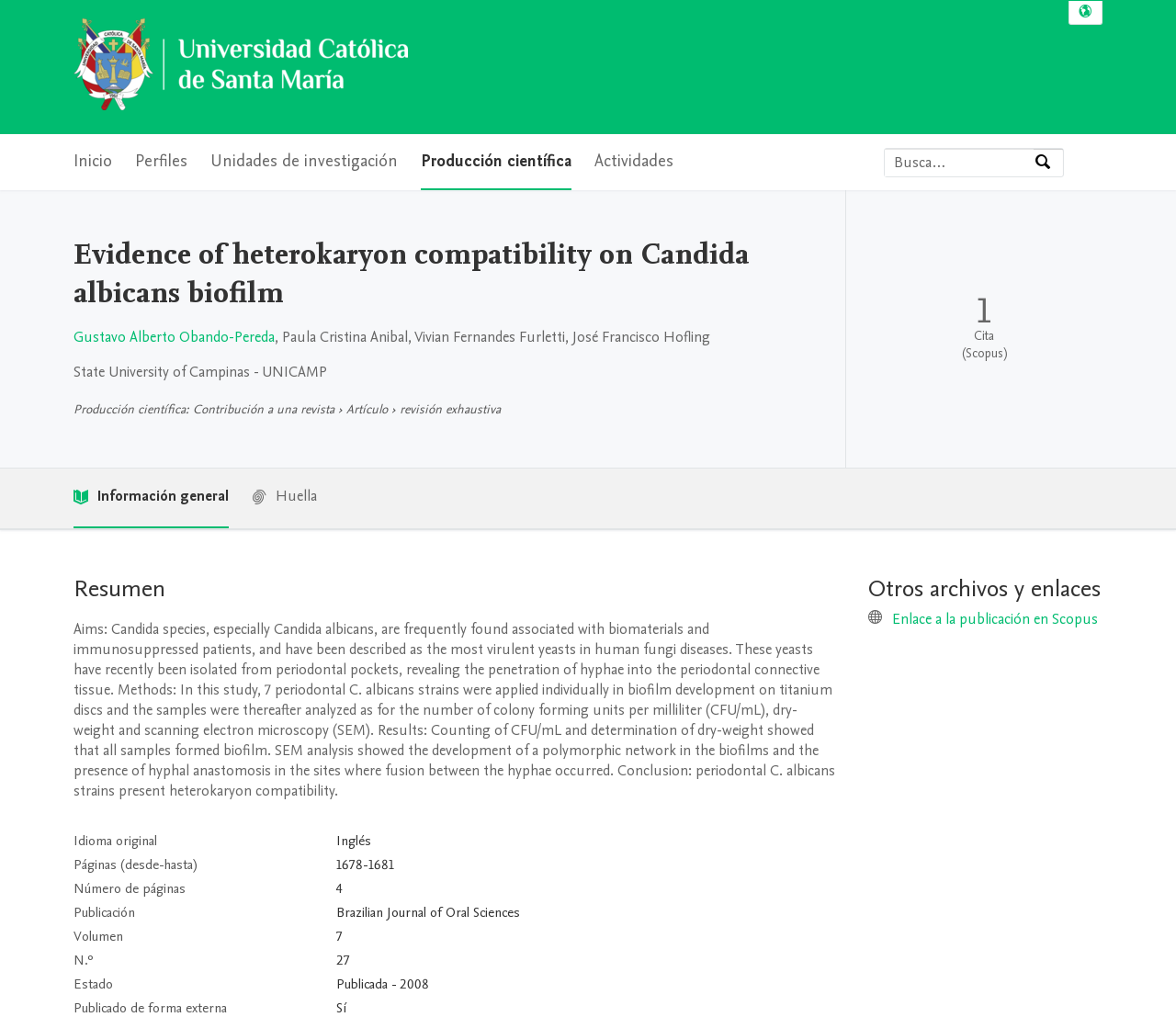What is the name of the university?
Give a comprehensive and detailed explanation for the question.

The university name can be found in the top-left corner of the webpage, where the logo is located, and it is written as 'Universidad Católica de Santa María'.